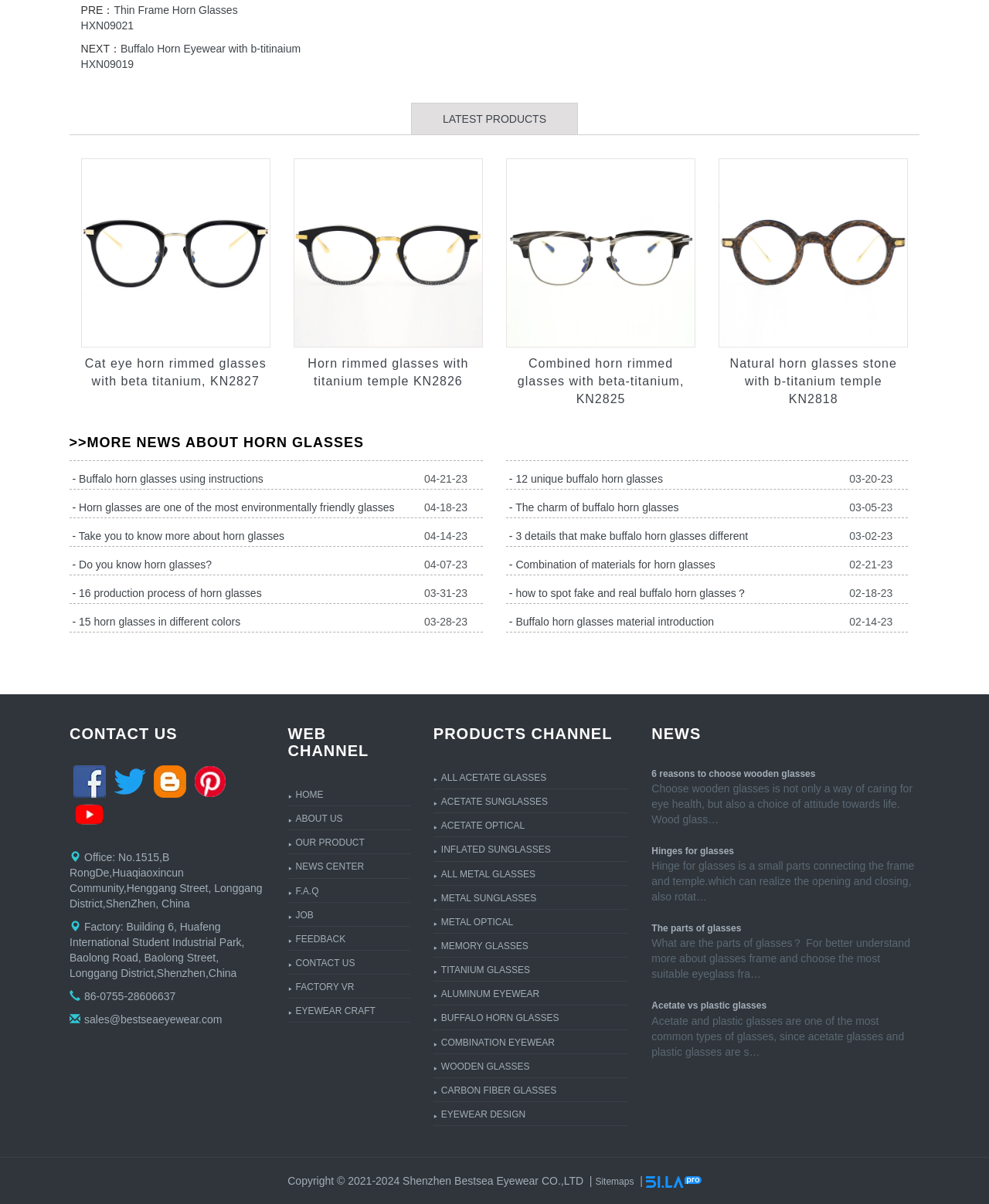How many social media platforms are linked on the CONTACT US page?
Please answer the question as detailed as possible based on the image.

I counted the number of social media links on the CONTACT US page, and there are 5 platforms linked: facebook, twitter, googleblog, pinterest, and youtube.